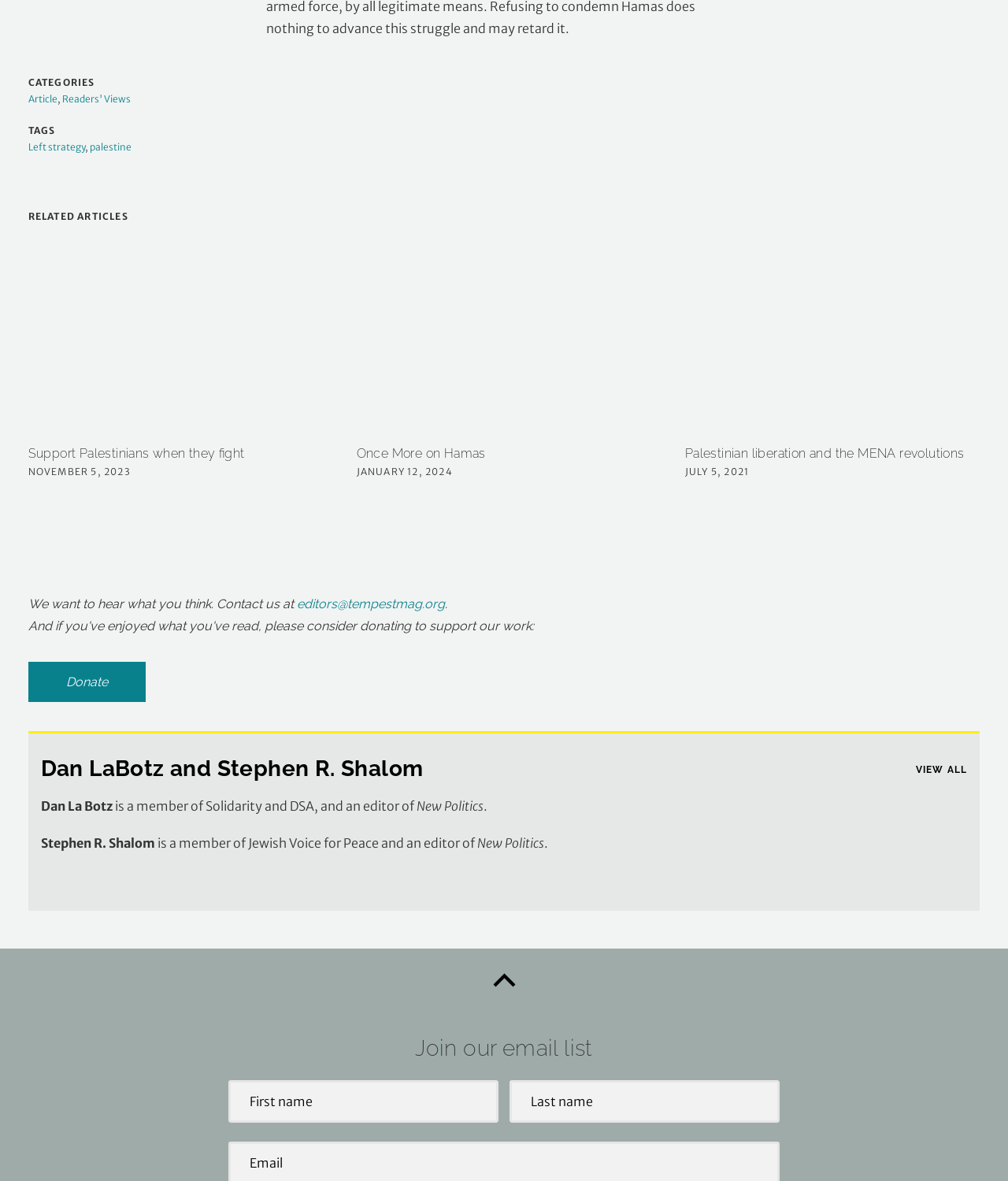Identify the bounding box coordinates for the UI element described as follows: editors@tempestmag.org. Use the format (top-left x, top-left y, bottom-right x, bottom-right y) and ensure all values are floating point numbers between 0 and 1.

[0.294, 0.505, 0.441, 0.517]